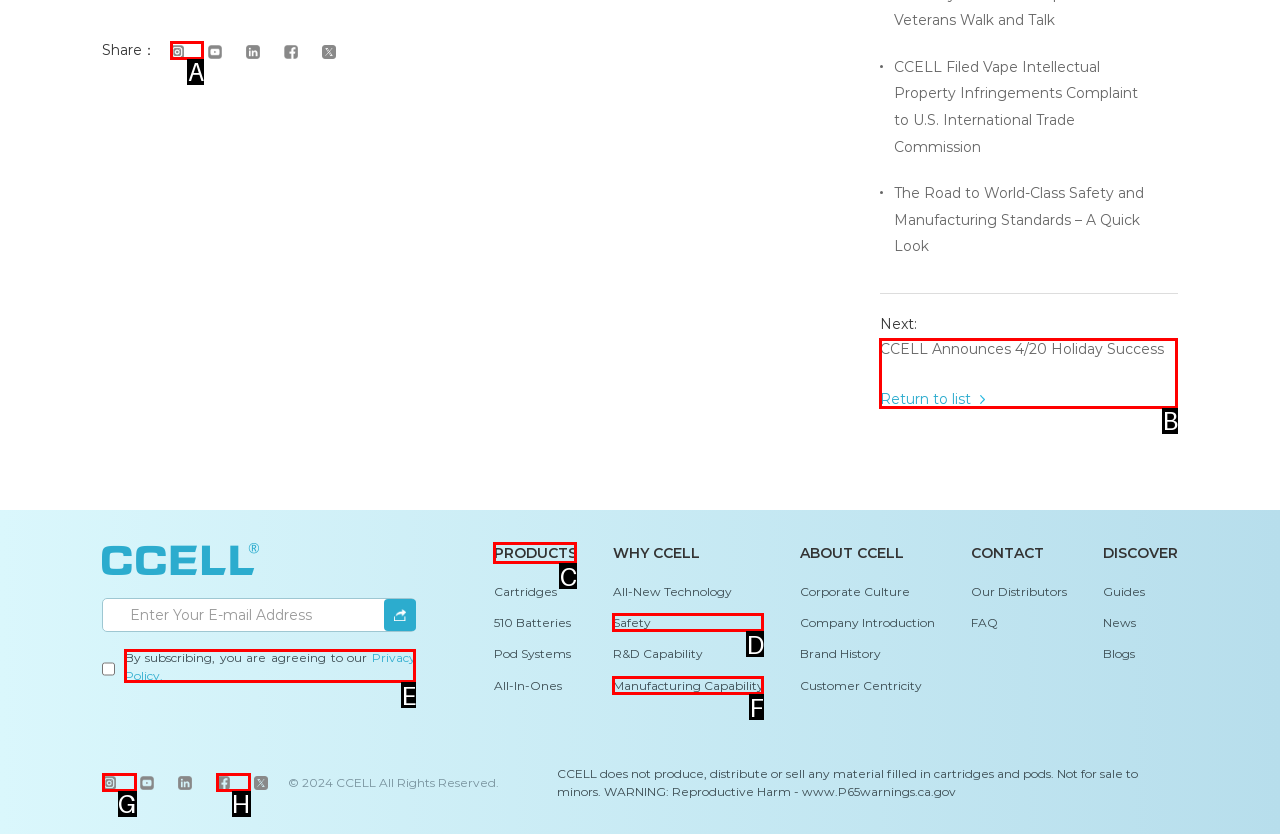Choose the letter of the option you need to click to Click the Instagram link. Answer with the letter only.

A